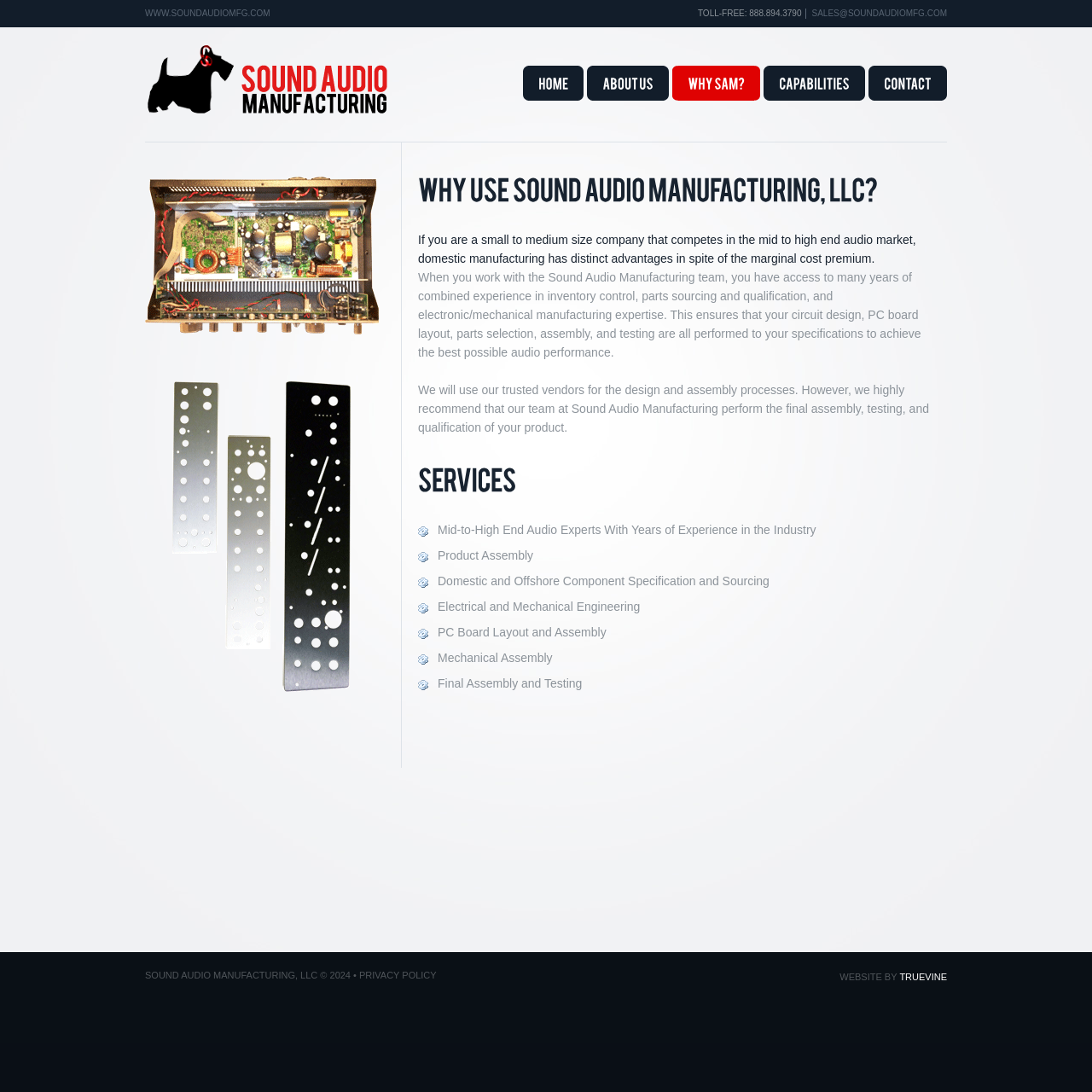Identify and provide the text of the main header on the webpage.

Sound Audio Manufacturing, LLC